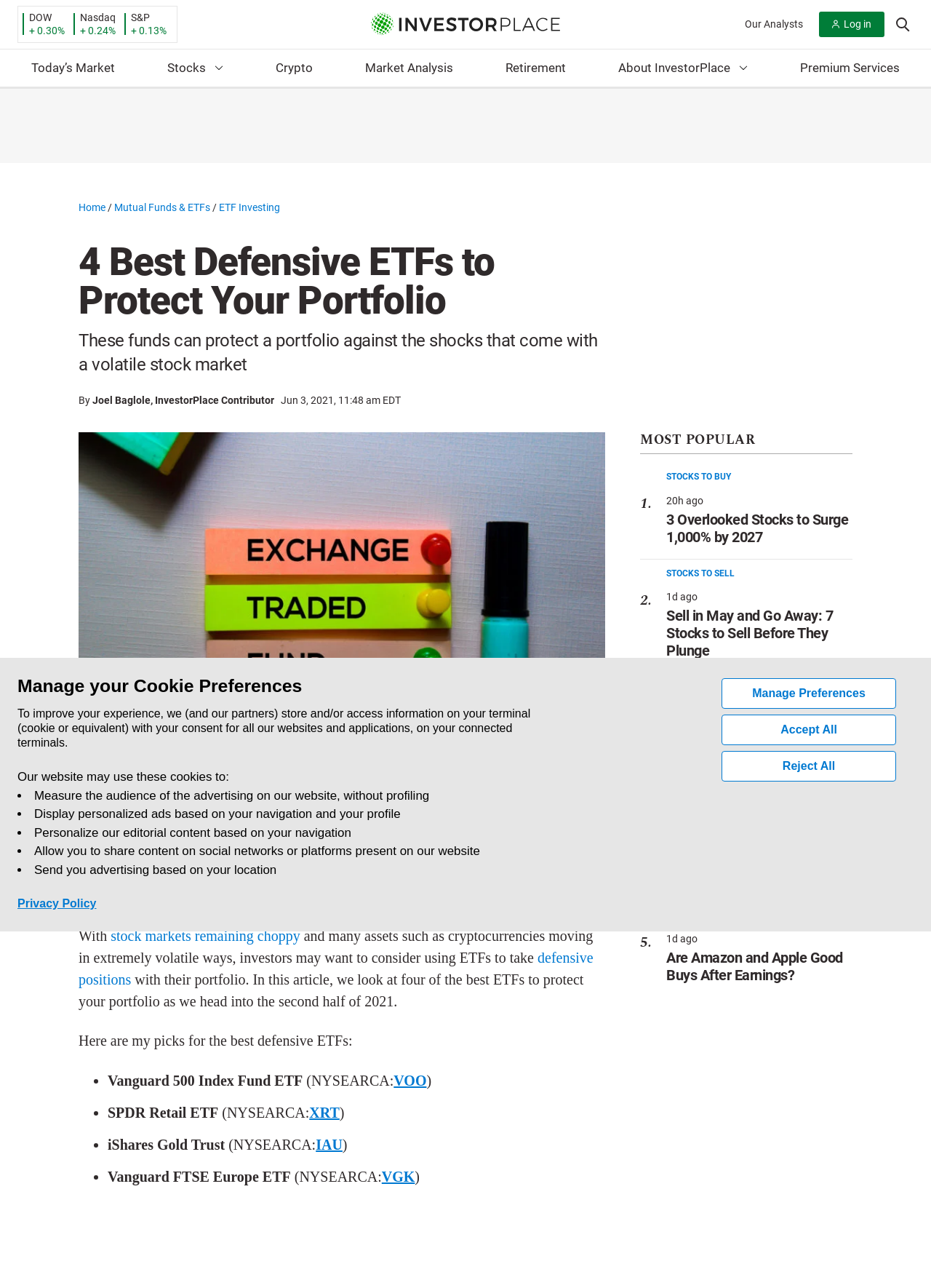Given the description WordPress, predict the bounding box coordinates of the UI element. Ensure the coordinates are in the format (top-left x, top-left y, bottom-right x, bottom-right y) and all values are between 0 and 1.

None